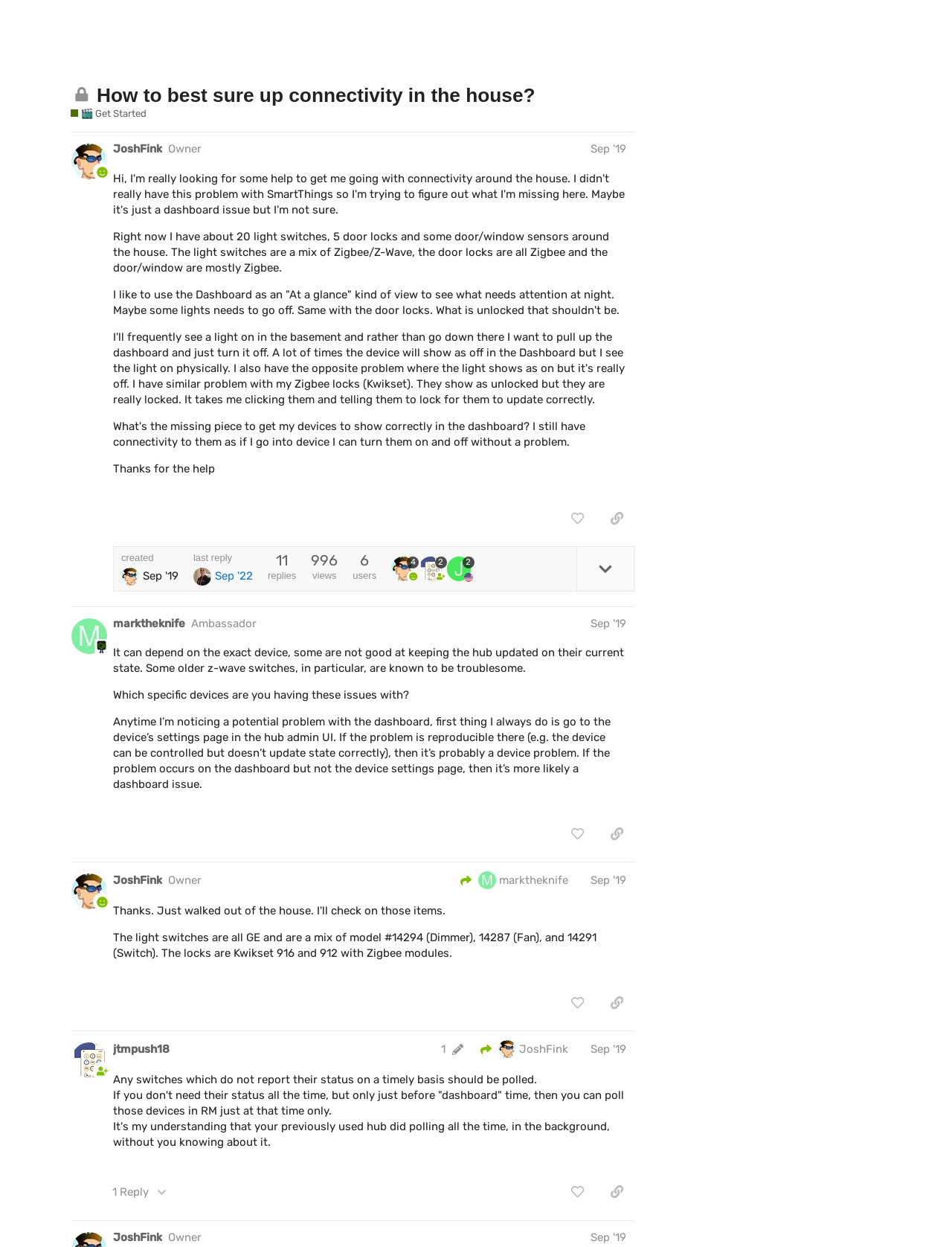Describe all the key features of the webpage in detail.

This webpage appears to be a forum discussion page, specifically a topic titled "How to best sure up connectivity in the house?" on the Hubitat platform. At the top, there is a header section with a logo image and a navigation menu with links to "Get Started", "Documentation", and "Support". 

Below the header, there is a topic title "How to best sure up connectivity in the house?" which is closed and no longer accepts new replies. There is also a "Get Started" link with a brief description. 

The main content area is divided into two sections. The first section contains two posts, labeled as post #11 and post #12, from users "njanda" and "bobbyD" respectively. Each post has a heading with the user's name and a timestamp, followed by the post content. Post #11 has a link to a custom app and a quote section, while post #12 is marked as closed.

The second section is a table listing new and unread topics. The table has four columns: Topic, Replies, Views, and Activity. Each row represents a topic, with links to the topic title, and information about the number of replies, views, and activity. There are three topics listed, with brief descriptions and tags.

At the bottom of the page, there is a "Reply" button, allowing users to respond to the topic.